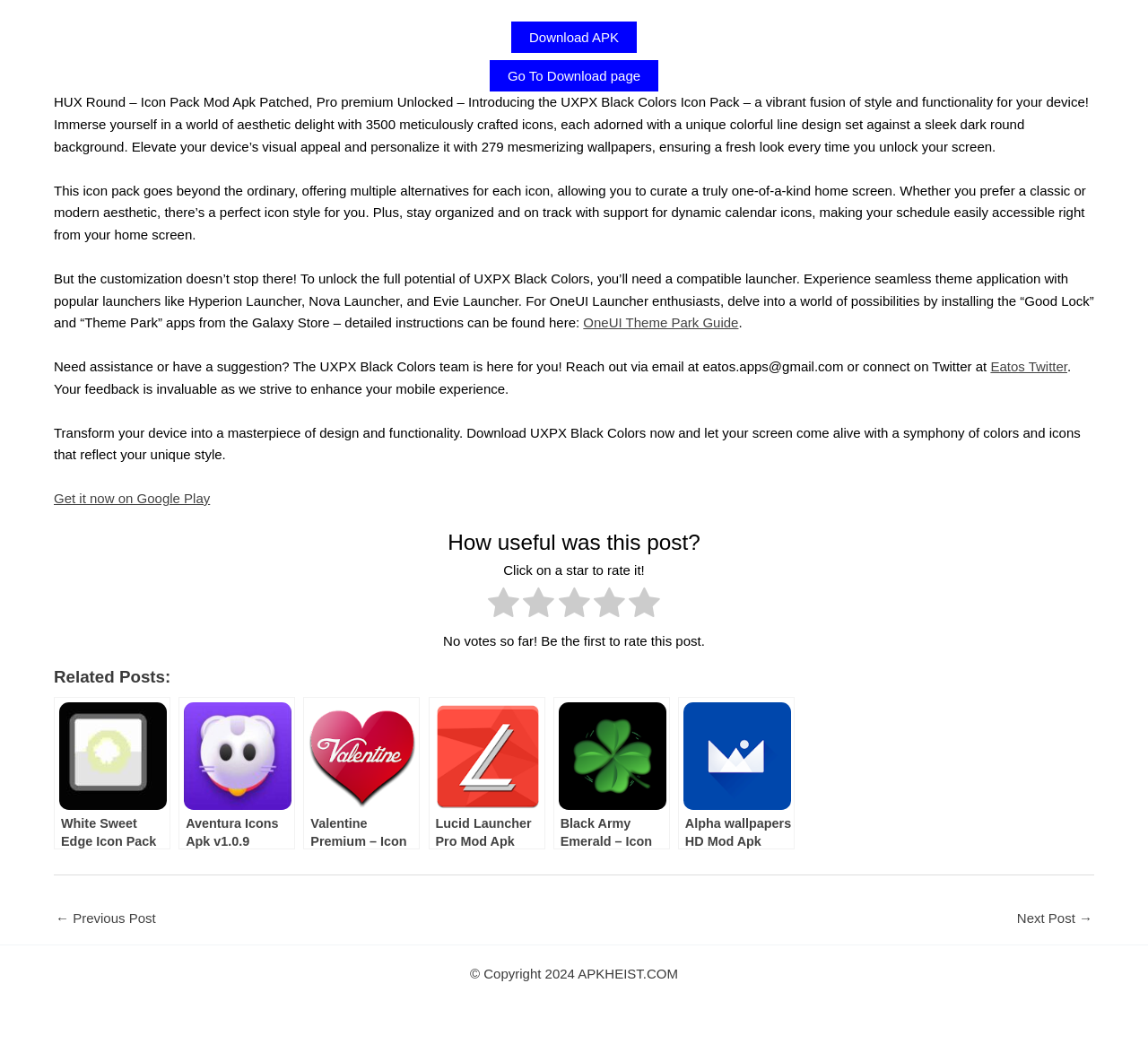Predict the bounding box for the UI component with the following description: "← Previous Post".

[0.048, 0.858, 0.136, 0.888]